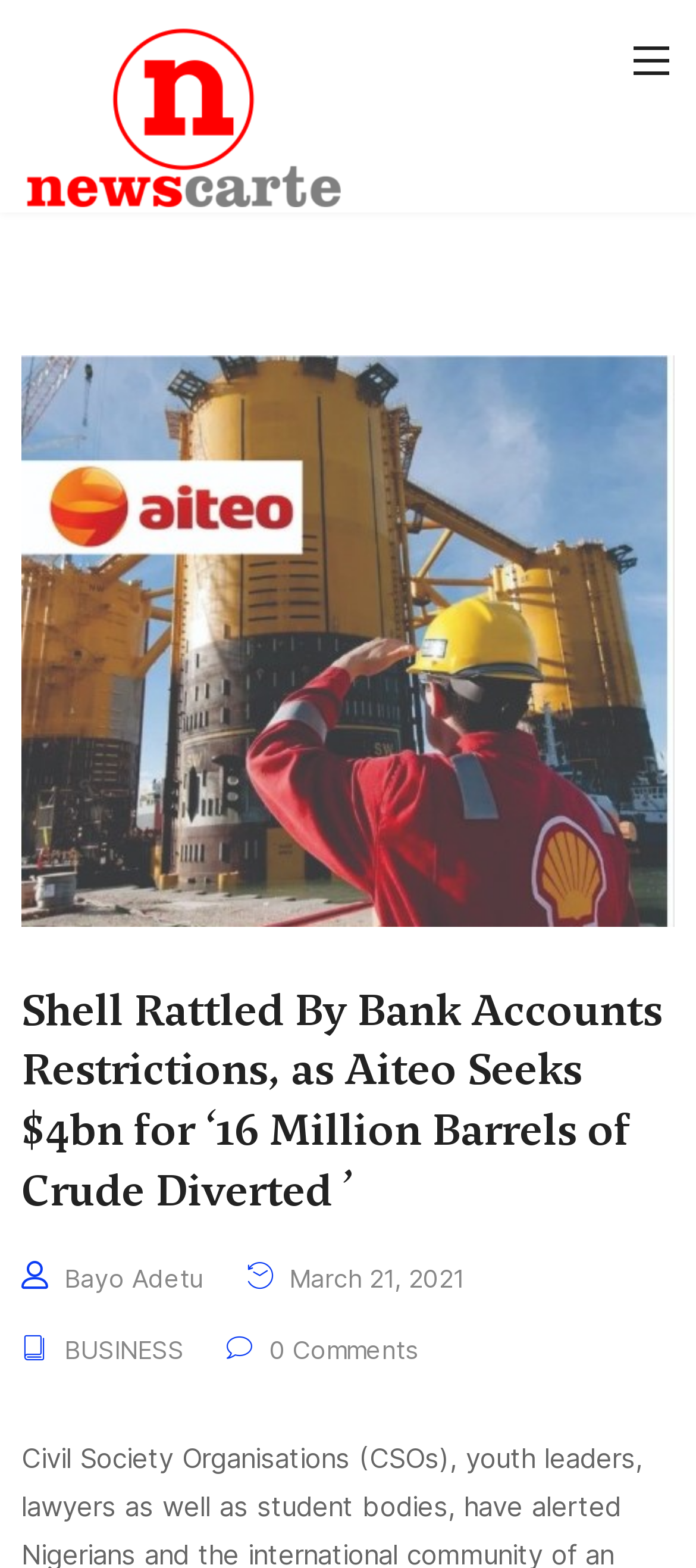How many comments does the article have?
Make sure to answer the question with a detailed and comprehensive explanation.

The number of comments on the article is mentioned below the main heading, within a static text element, and is '0 Comments' with a bounding box coordinate of [0.377, 0.851, 0.6, 0.87].